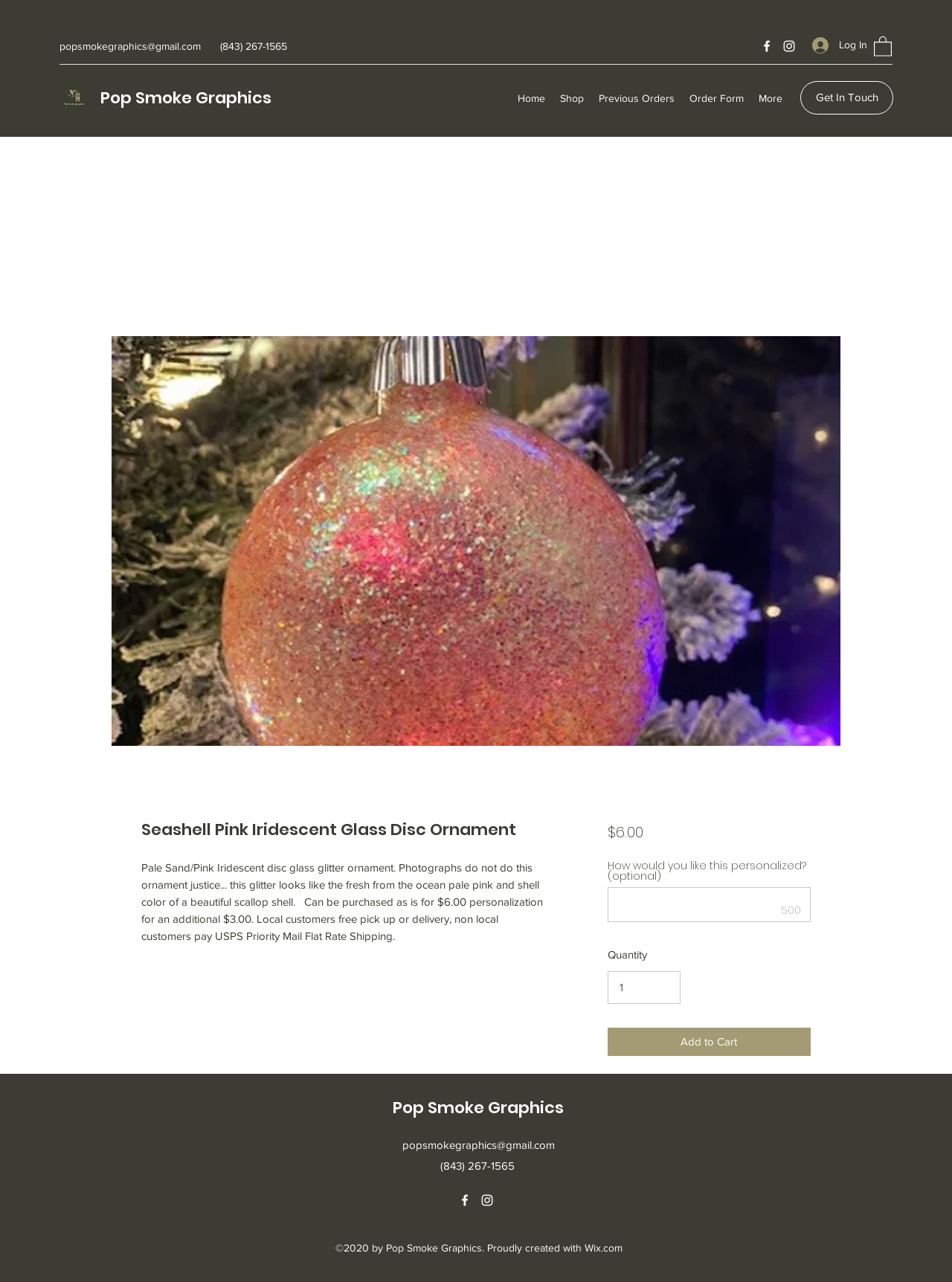Extract the primary heading text from the webpage.

Seashell Pink Iridescent Glass Disc Ornament